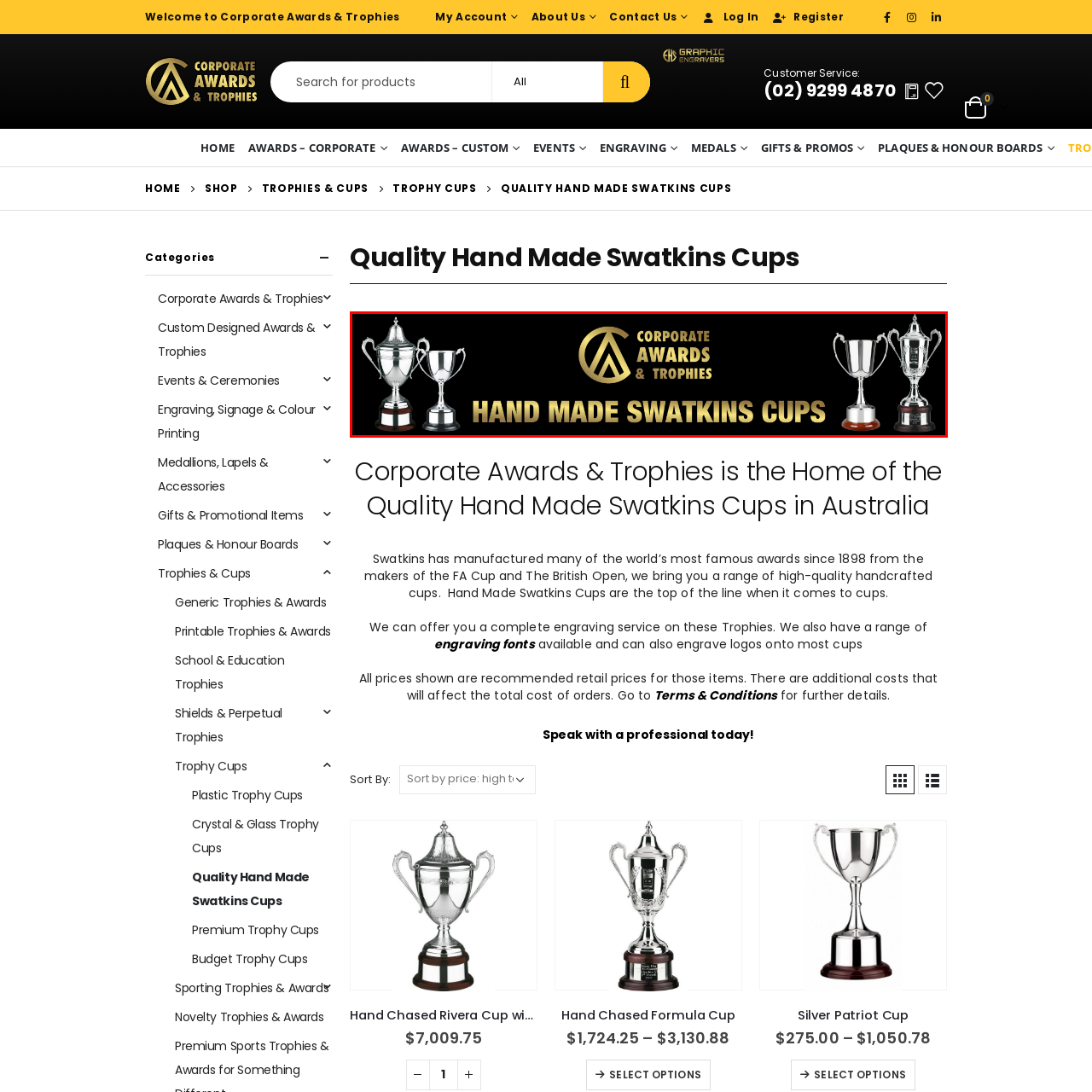Describe meticulously the scene encapsulated by the red boundary in the image.

The image prominently showcases a collection of elegant trophies, symbolizing excellence and achievement, alongside the striking branding of "Corporate Awards & Trophies." In the center, stylishly arranged, is the phrase "HAND MADE SWATKINS CUPS" written in bold, gold letters, emphasizing the craftsmanship and quality associated with these prestigious cups. The background is a rich black, enhancing the luxurious feel of the presentation. This visual representation conveys a sense of prestige and tradition, highlighting Swatkins' legacy in manufacturing high-quality handcrafted awards since 1898.